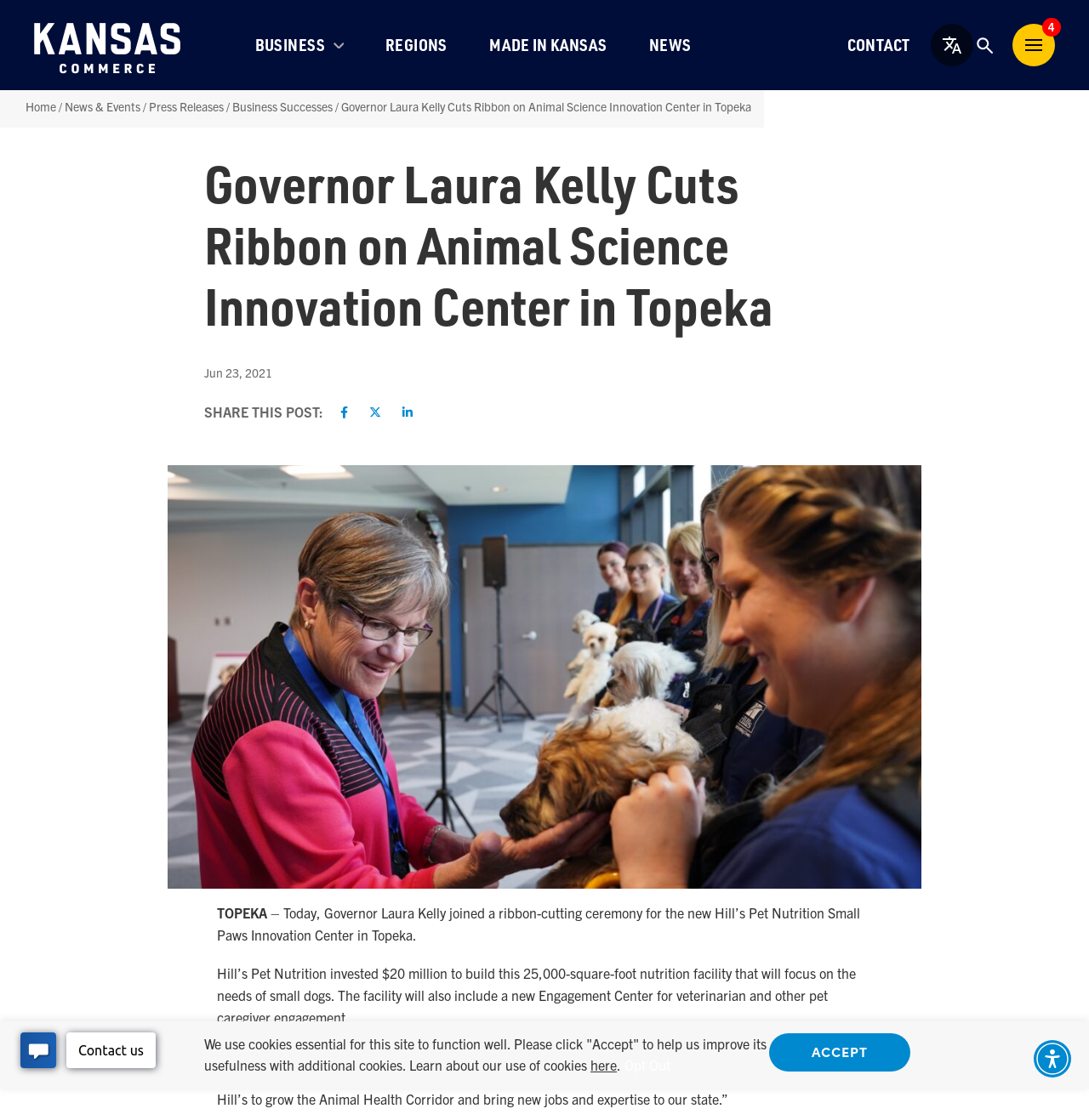Offer a thorough description of the webpage.

The webpage appears to be a news article or press release about Governor Laura Kelly cutting the ribbon on an animal science innovation center in Topeka. At the top of the page, there is a navigation menu with links to "BUSINESS", "REGIONS", "MADE IN KANSAS", "NEWS", and "CONTACT". Below this menu, there is a logo image of "Kansas Commerce" and a link to "Home" with a breadcrumb trail to "News & Events" and "Press Releases".

The main content of the page is a news article with a heading that matches the title of the page. The article is dated "Jun 23, 2021" and has a "SHARE THIS POST" section with links to share on Facebook, Twitter, and LinkedIn. The article itself is divided into paragraphs, with the first paragraph describing the ribbon-cutting ceremony and the new Hill's Pet Nutrition Small Paws Innovation Center in Topeka. The subsequent paragraphs provide more details about the facility and quotes from Governor Laura Kelly.

To the right of the article, there is a figure or image that takes up most of the vertical space. At the bottom of the page, there is a notice about the use of cookies on the site, with links to learn more and buttons to "ACCEPT" or "Opt Out". There is also a live chat iframe from Pure Chat in the bottom left corner of the page.